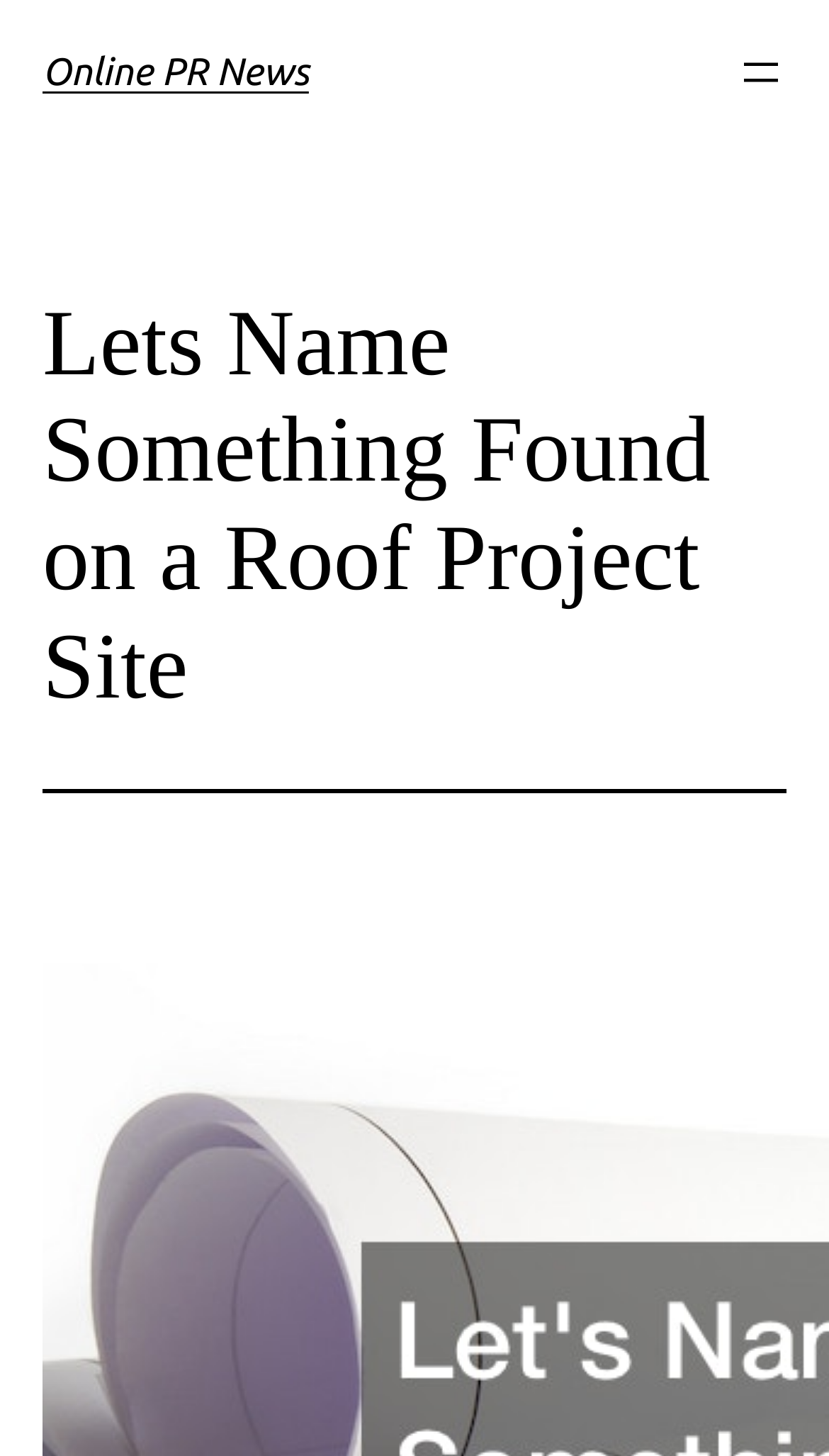Bounding box coordinates should be in the format (top-left x, top-left y, bottom-right x, bottom-right y) and all values should be floating point numbers between 0 and 1. Determine the bounding box coordinate for the UI element described as: Contact Us

None